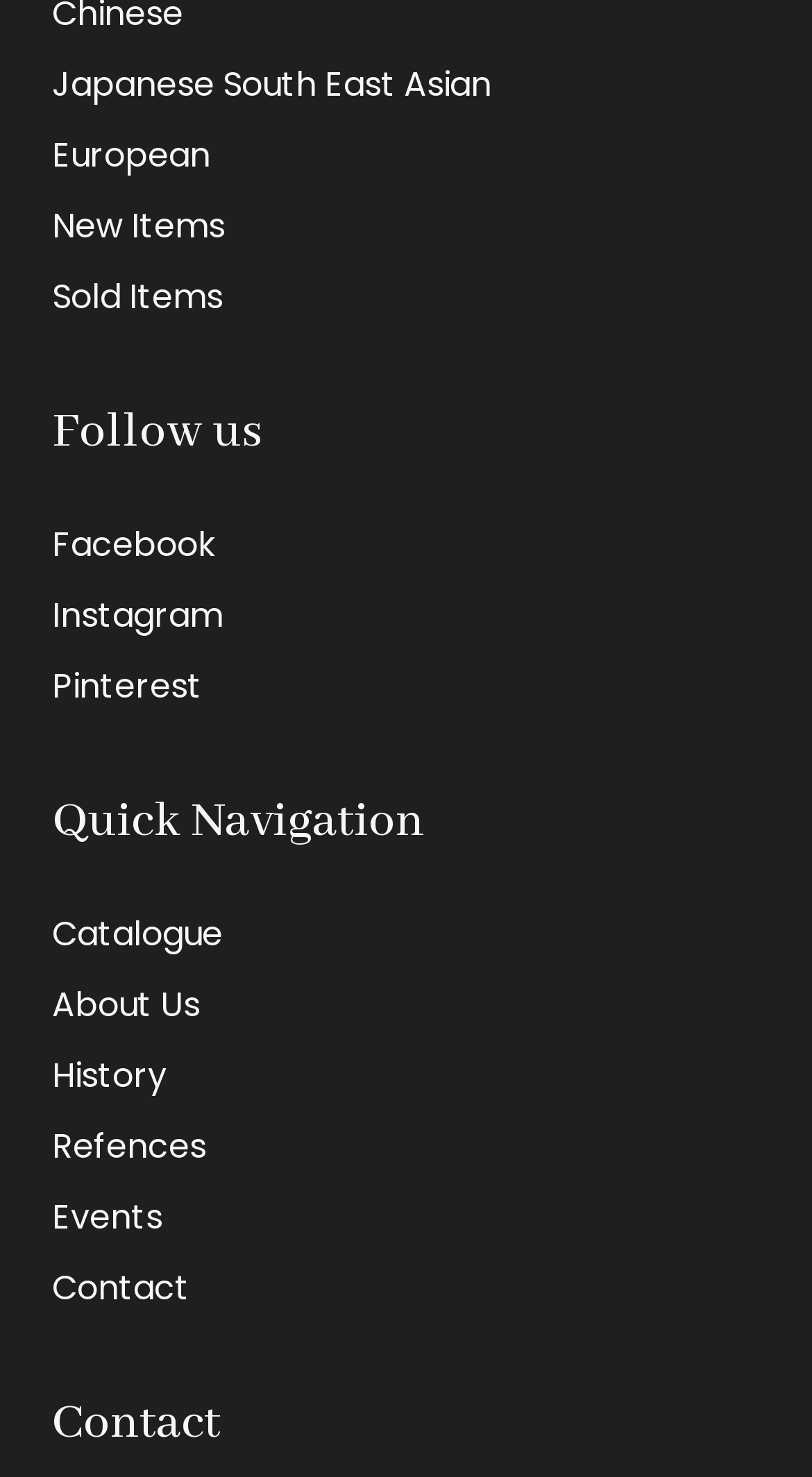How many social media links are available?
Using the visual information from the image, give a one-word or short-phrase answer.

3